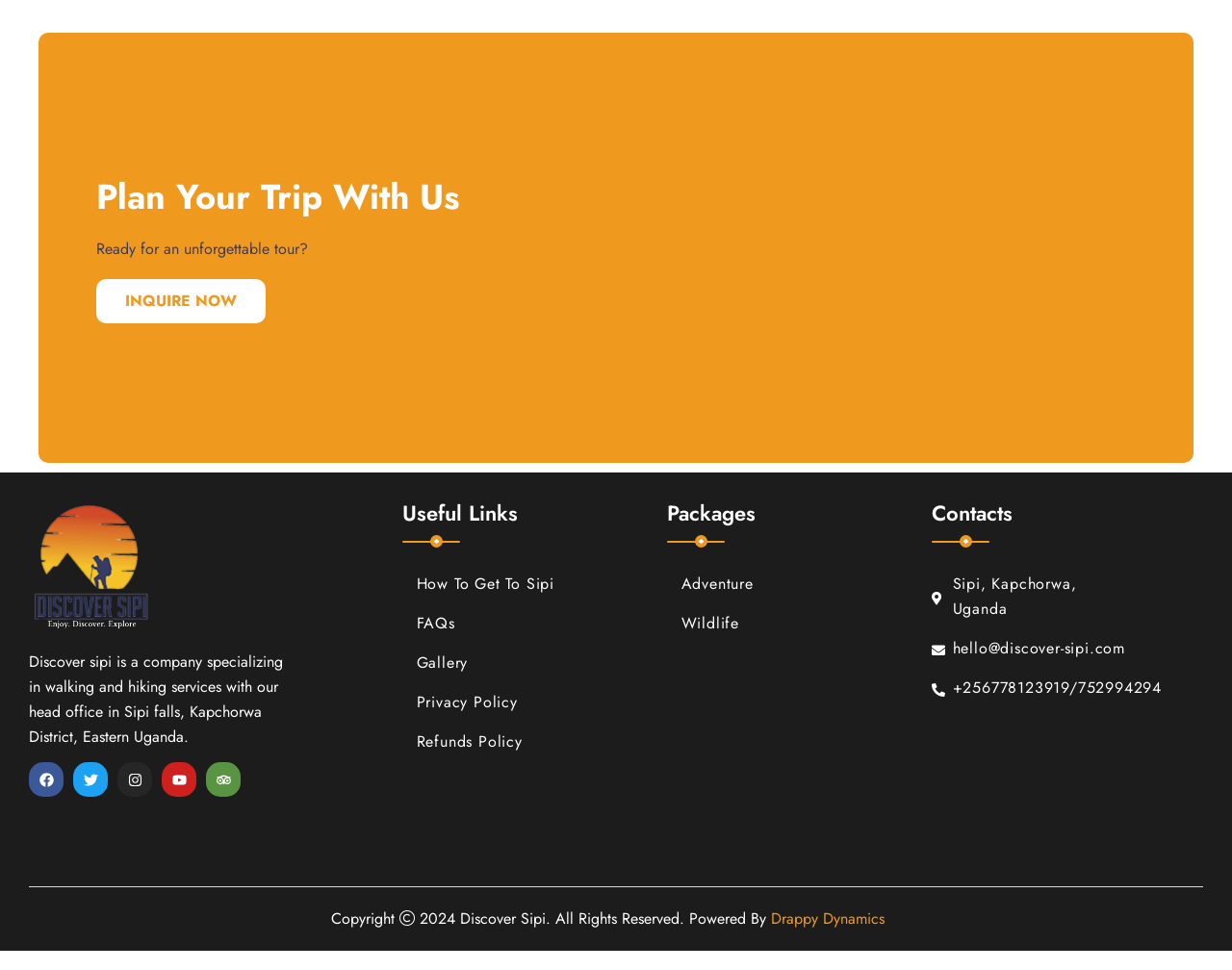Identify the bounding box coordinates of the area that should be clicked in order to complete the given instruction: "Check 'Facebook'". The bounding box coordinates should be four float numbers between 0 and 1, i.e., [left, top, right, bottom].

[0.023, 0.786, 0.052, 0.822]